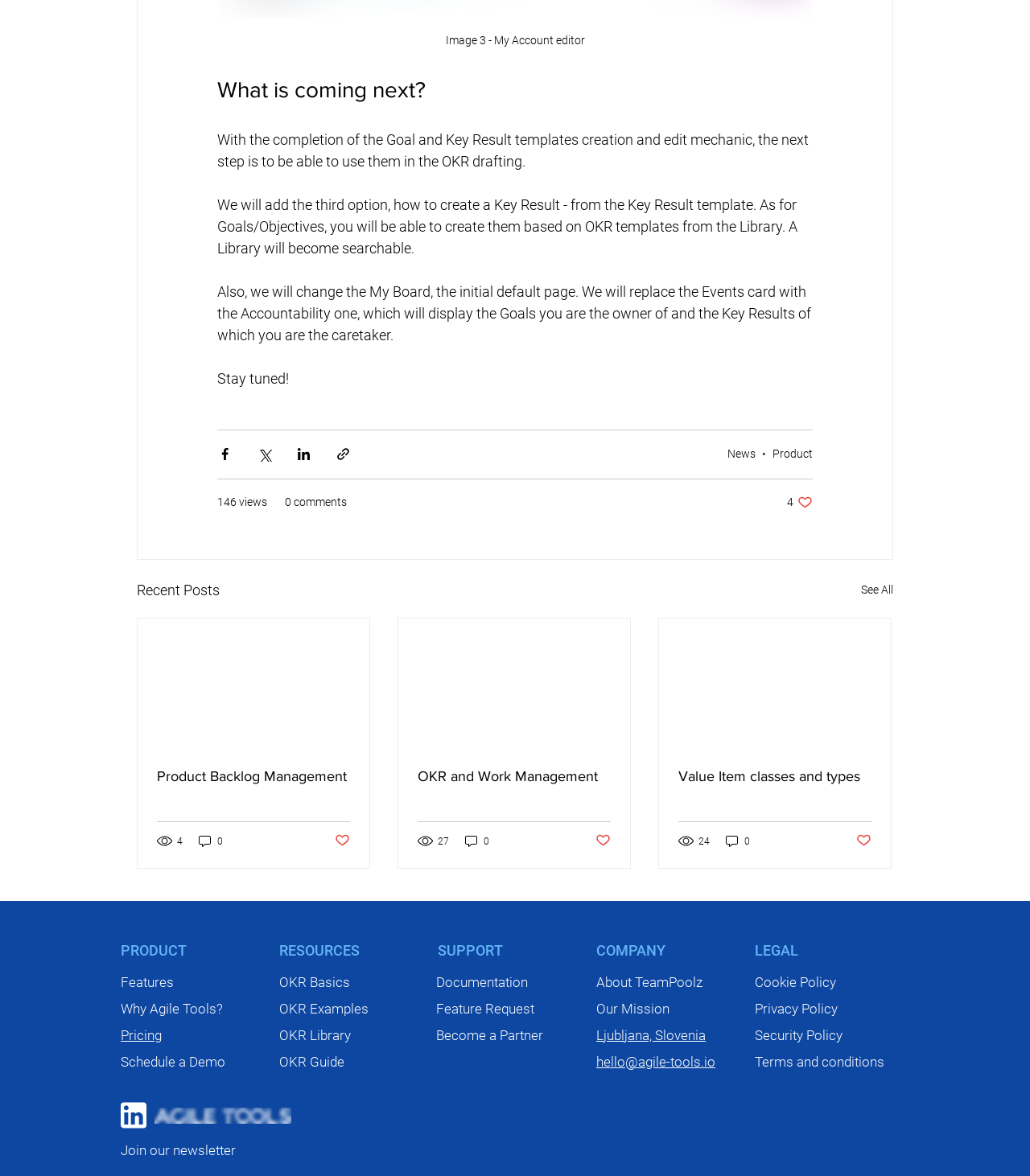Determine the bounding box for the UI element described here: "Ljubljana, Slovenia".

[0.579, 0.873, 0.685, 0.887]